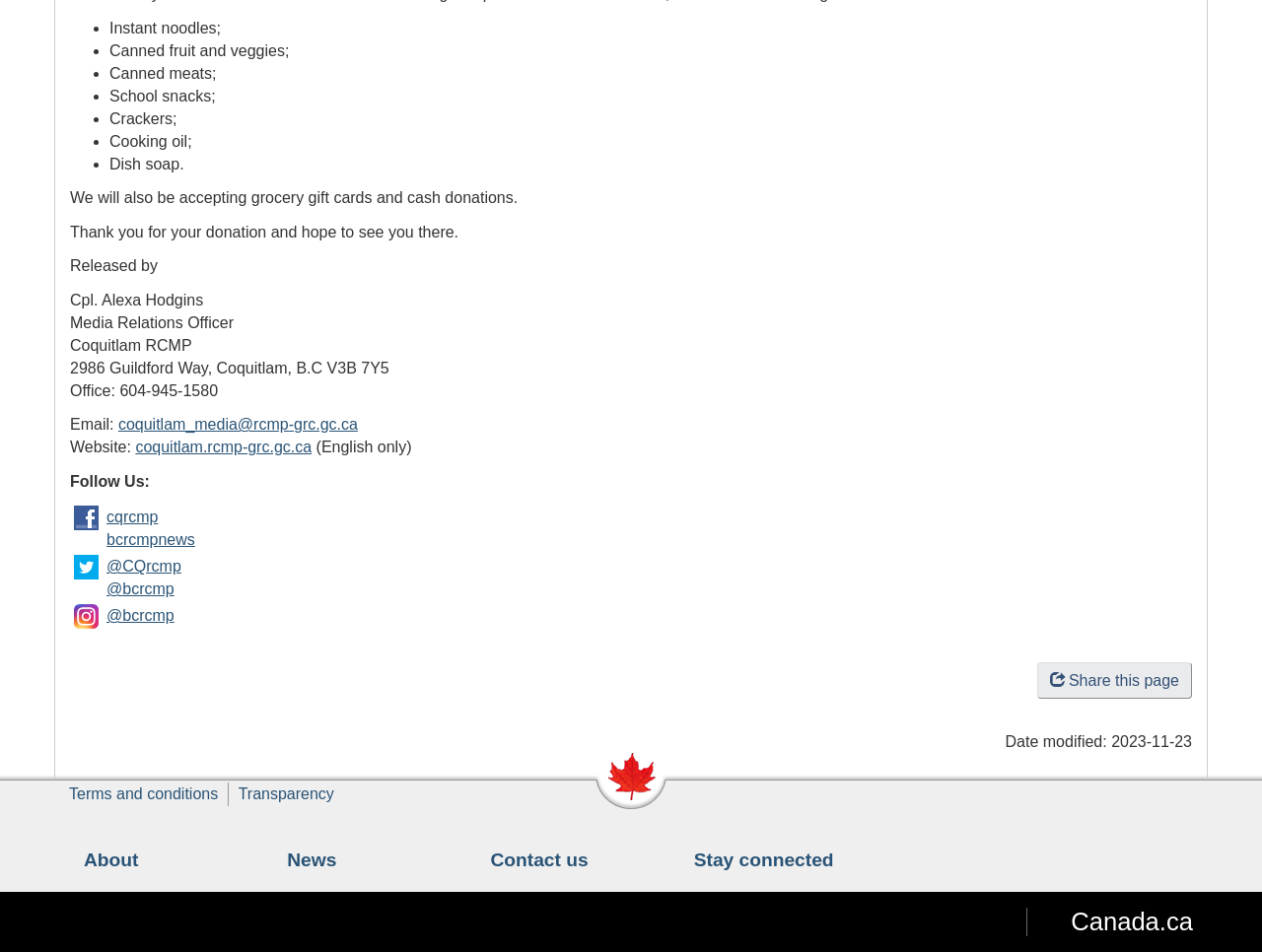Can you look at the image and give a comprehensive answer to the question:
Who is the Media Relations Officer?

The webpage lists Cpl. Alexa Hodgins as the Media Relations Officer, which is indicated by the text 'Media Relations Officer' followed by her name.